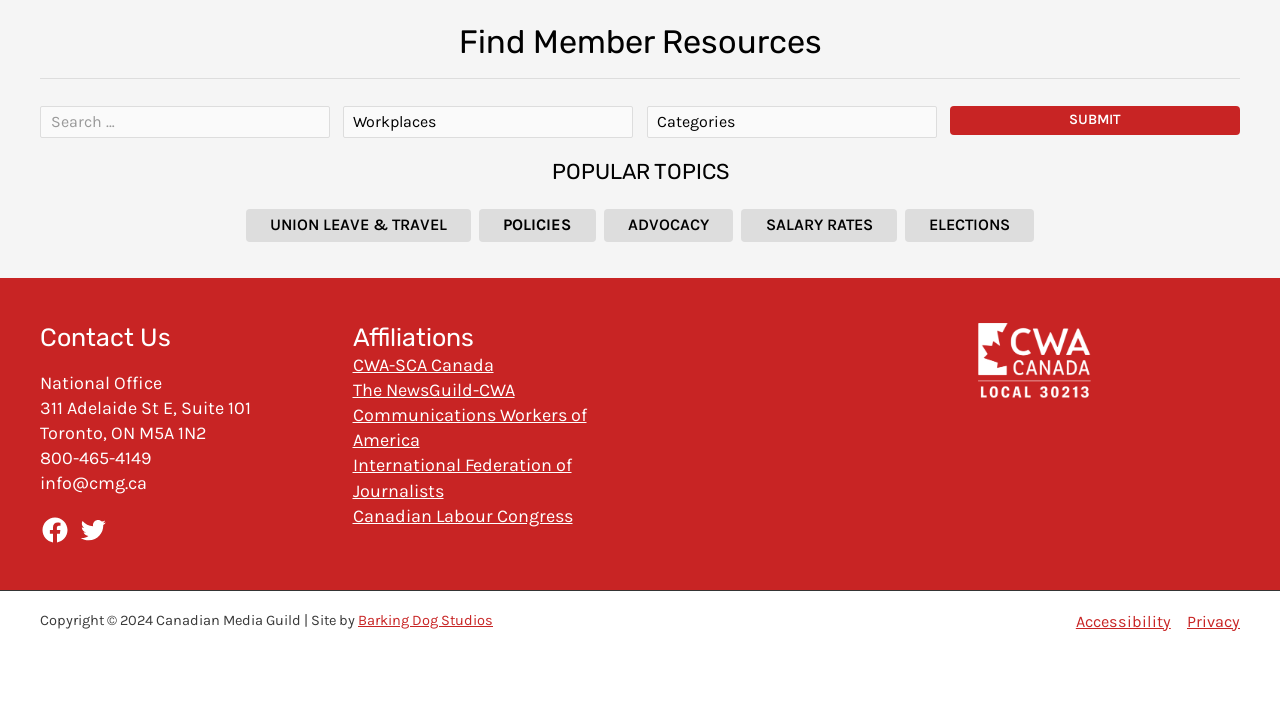What is the address of the National Office?
Answer with a single word or phrase, using the screenshot for reference.

311 Adelaide St E, Suite 101